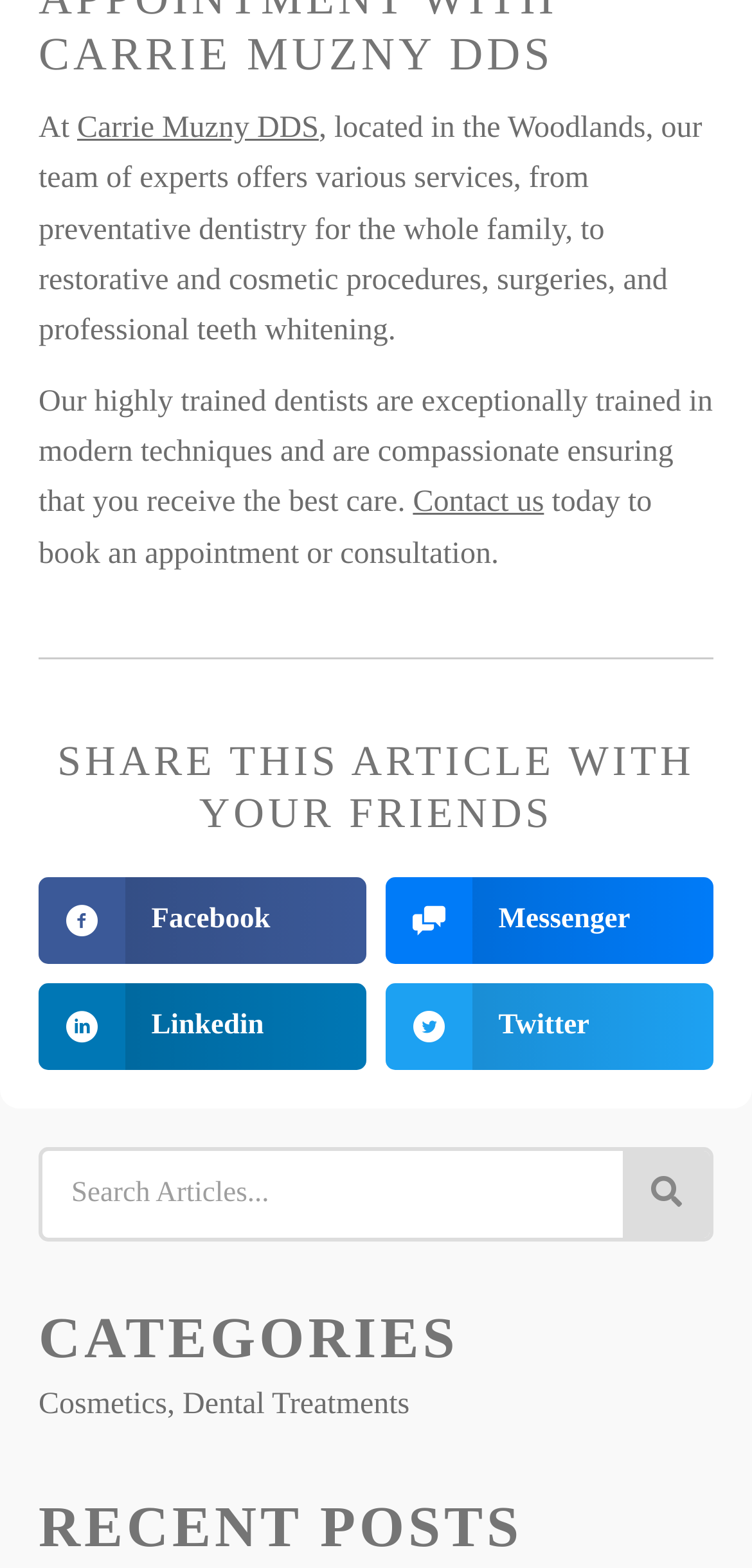Determine the bounding box coordinates of the target area to click to execute the following instruction: "Search for articles."

[0.056, 0.734, 0.828, 0.789]